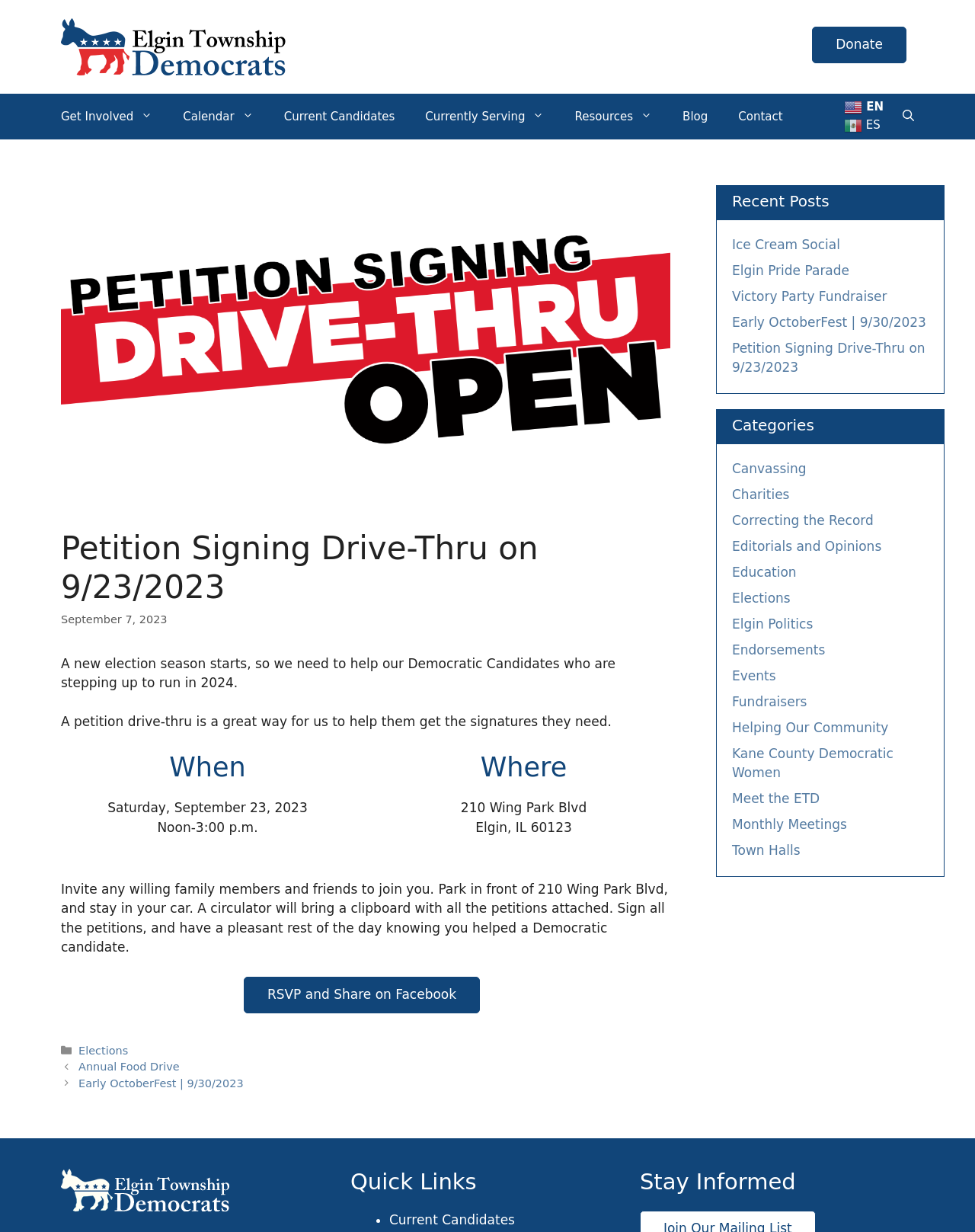Write an extensive caption that covers every aspect of the webpage.

This webpage is dedicated to the Elgin Township Democrats, with a focus on supporting Democratic candidates in the 2024 election. At the top of the page, there is a banner with the organization's name and a link to donate. Below the banner, there is a navigation menu with links to various sections of the website, including "Get Involved", "Calendar", "Current Candidates", and more.

The main content of the page is an article about a petition signing drive-thru event on September 23, 2023. The event is described as a great way to help Democratic candidates get the signatures they need. The article includes details about the event, such as the date, time, and location, as well as an invitation to invite family and friends to join. There is also a link to RSVP and share the event on Facebook.

To the right of the main content, there is a section with recent posts, including links to articles about an ice cream social, a pride parade, and a victory party fundraiser. Below this section, there is a list of categories, including canvassing, charities, correcting the record, and more.

At the bottom of the page, there is a section with quick links, including a link to current candidates, and a section to stay informed, with a list of links to various resources. There is also a figure with an image, although the image is not described.

Throughout the page, there are various images, including the Elgin Township Democrats logo, and icons for languages, such as English and Spanish. The overall layout of the page is clean and easy to navigate, with clear headings and concise text.